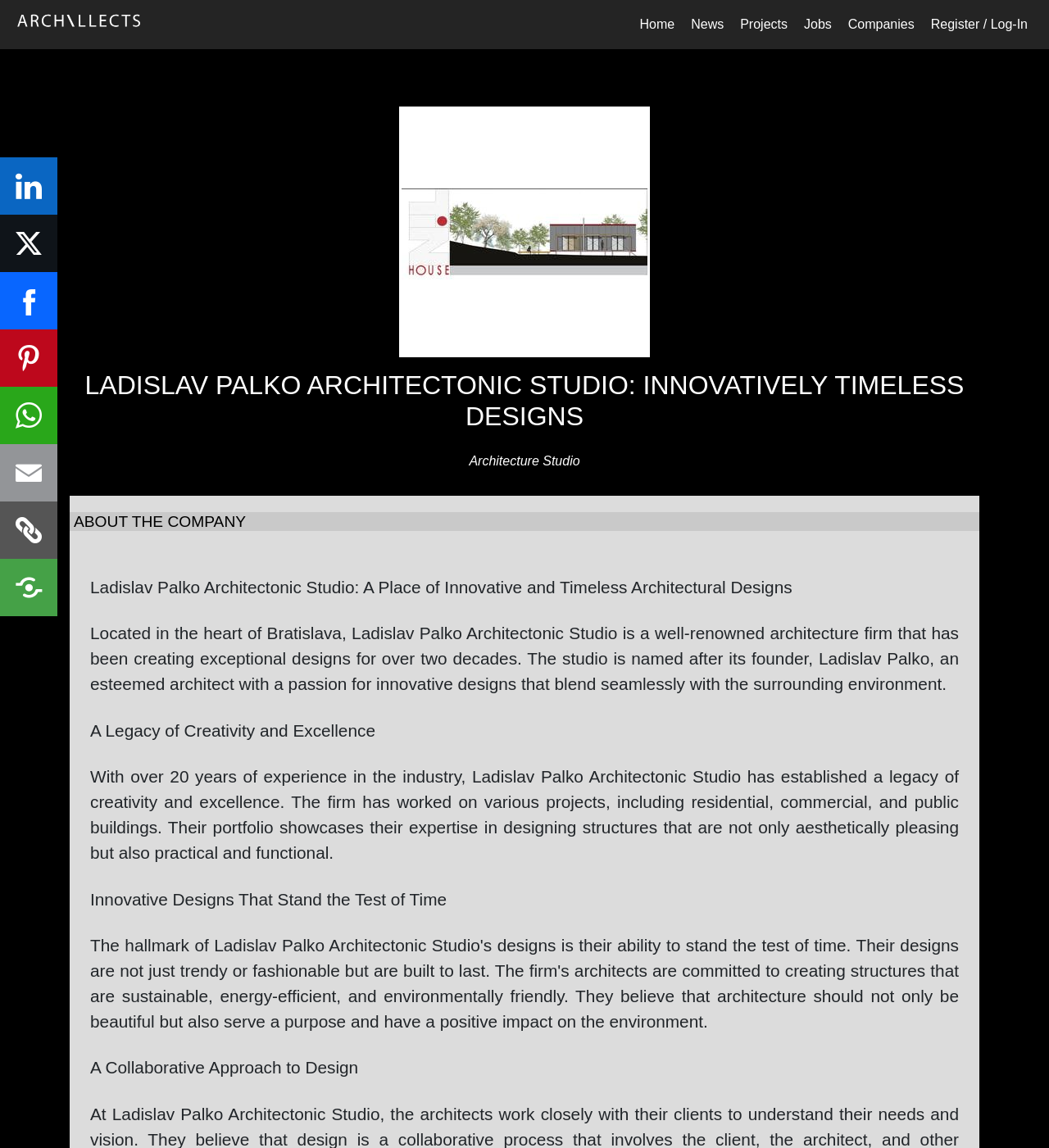Provide a one-word or one-phrase answer to the question:
Where is the architecture firm located?

Bratislava